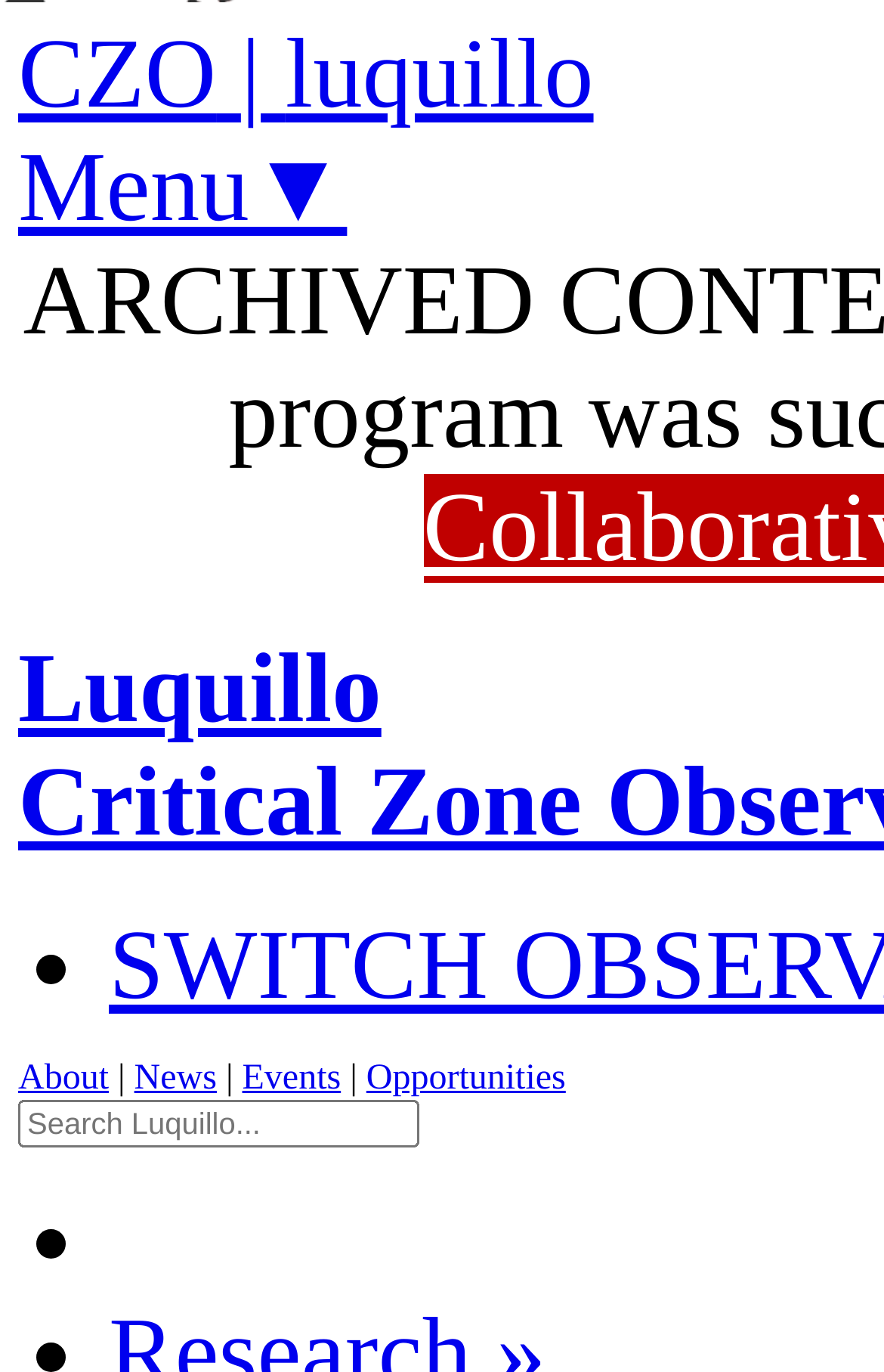Respond to the question below with a concise word or phrase:
How many links are there in the navigation bar?

4